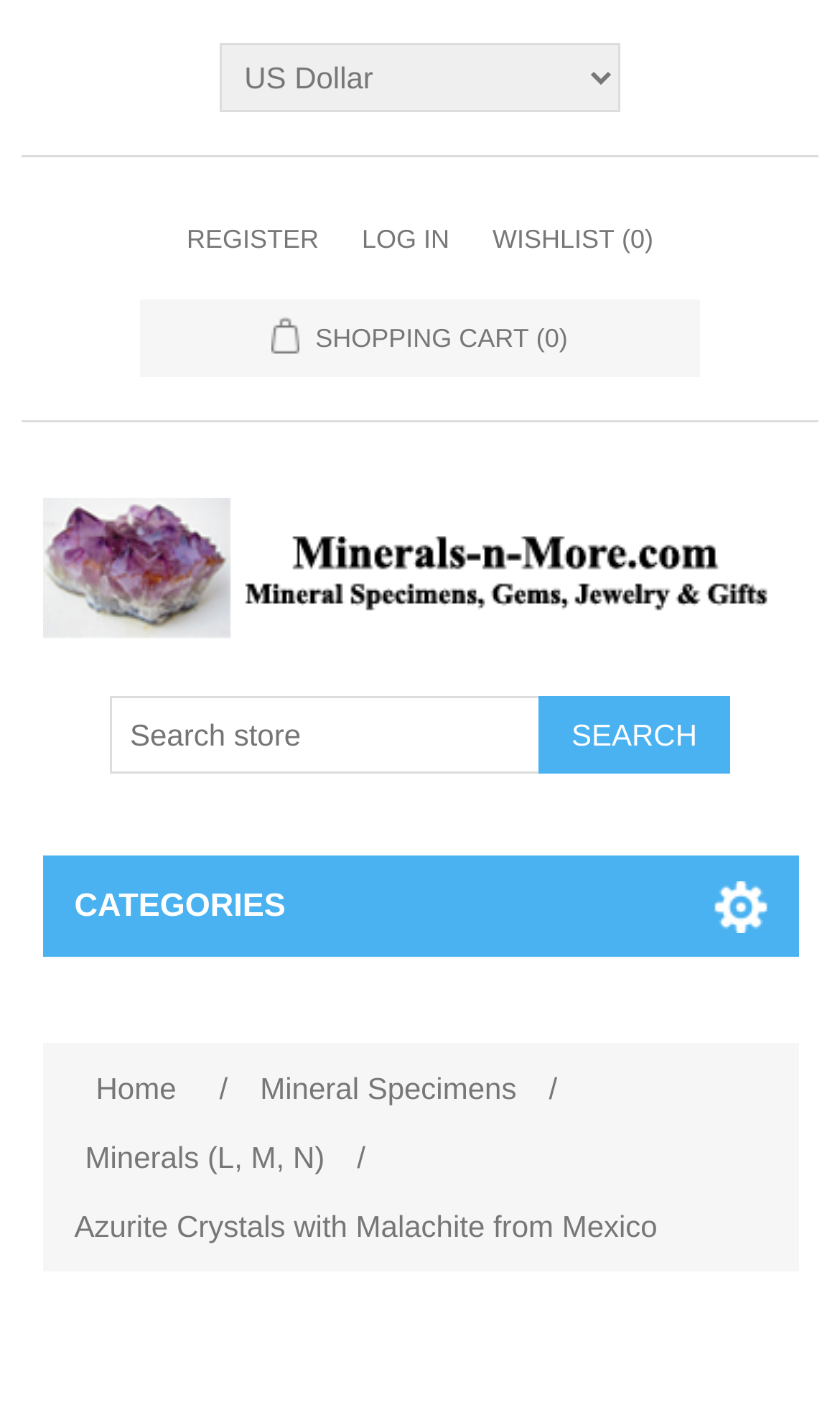Answer with a single word or phrase: 
How many items are in the wishlist?

0